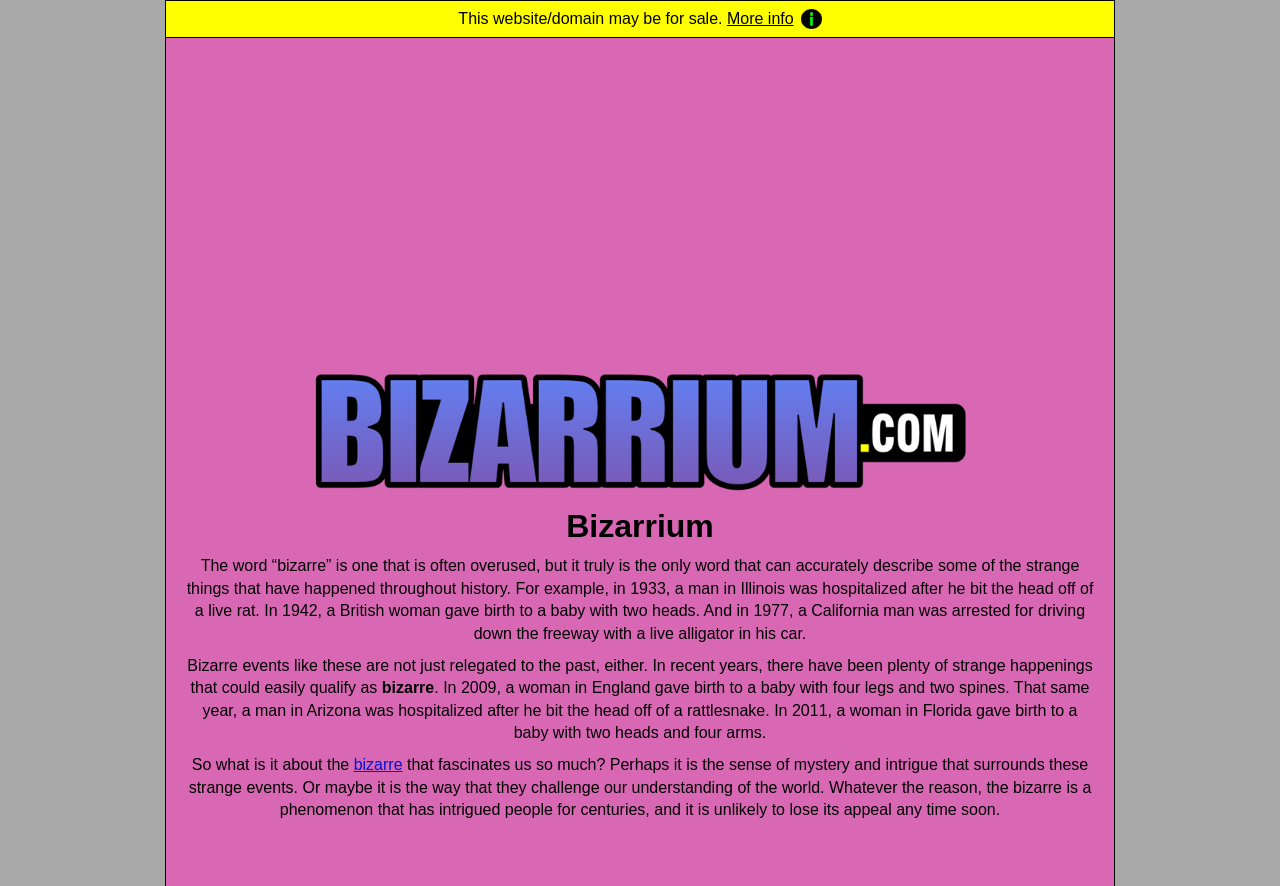Respond with a single word or phrase to the following question: Is the website selling something?

Maybe